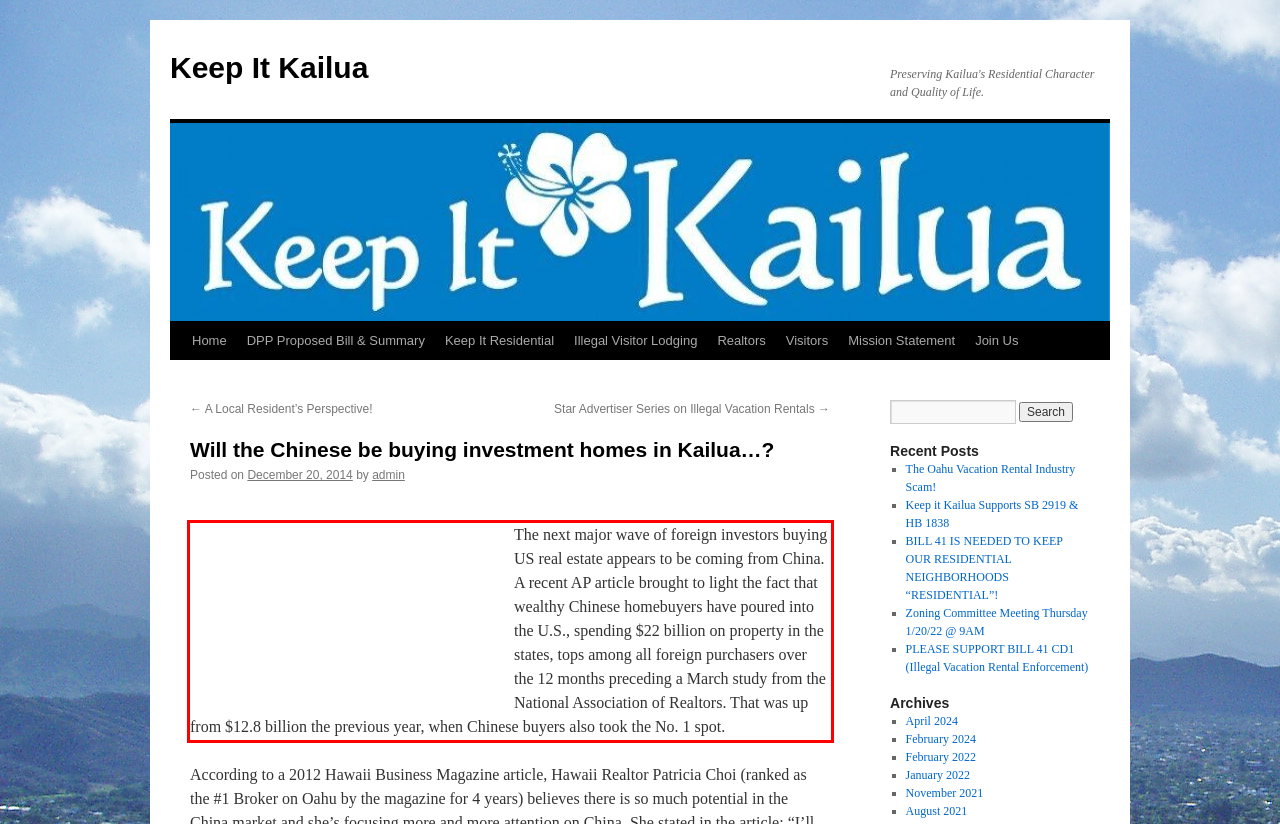You are presented with a screenshot containing a red rectangle. Extract the text found inside this red bounding box.

The next major wave of foreign investors buying US real estate appears to be coming from China. A recent AP article brought to light the fact that wealthy Chinese homebuyers have poured into the U.S., spending $22 billion on property in the states, tops among all foreign purchasers over the 12 months preceding a March study from the National Association of Realtors. That was up from $12.8 billion the previous year, when Chinese buyers also took the No. 1 spot.